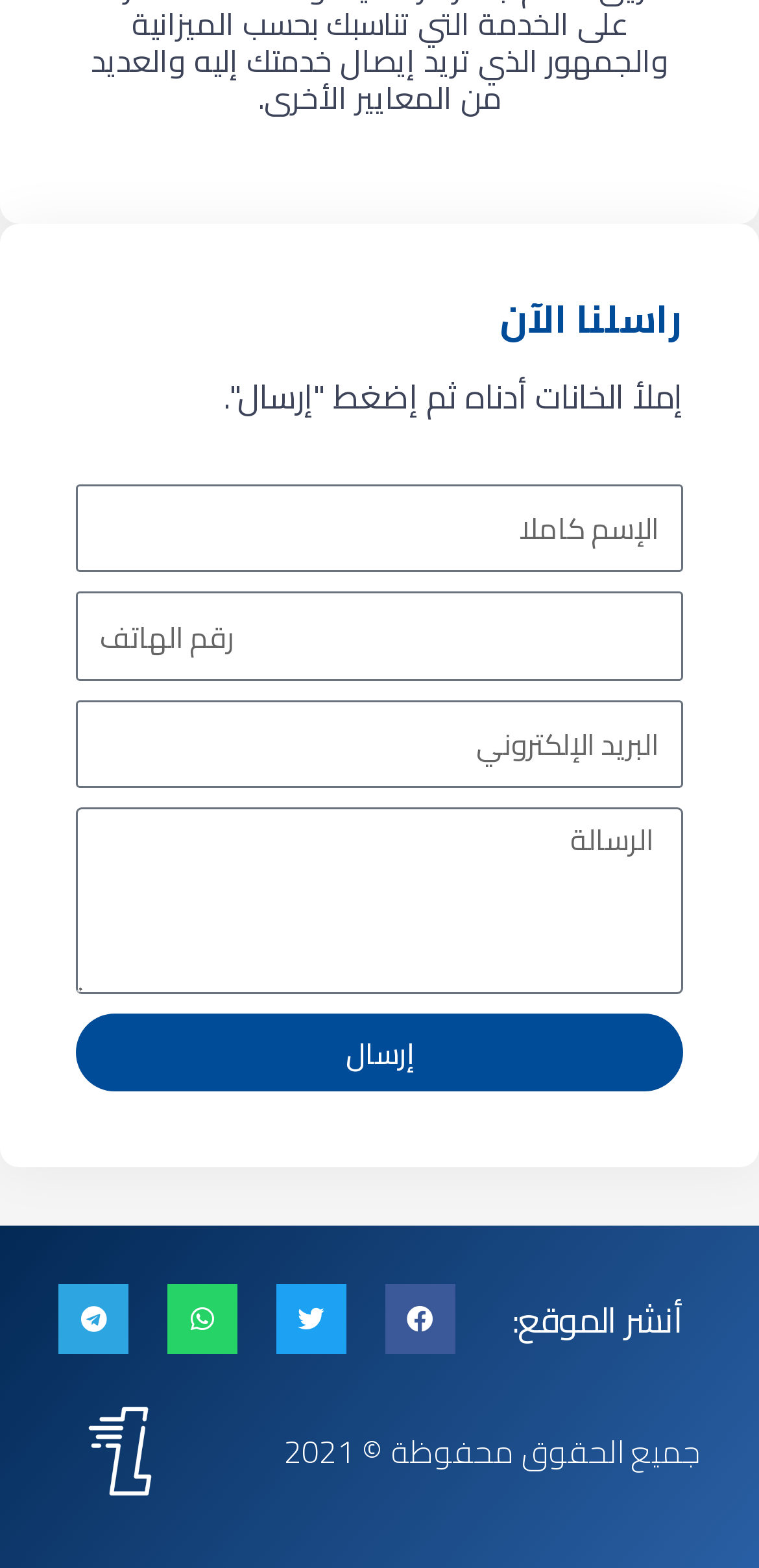Find the bounding box coordinates for the area you need to click to carry out the instruction: "Write your message". The coordinates should be four float numbers between 0 and 1, indicated as [left, top, right, bottom].

[0.1, 0.515, 0.9, 0.635]